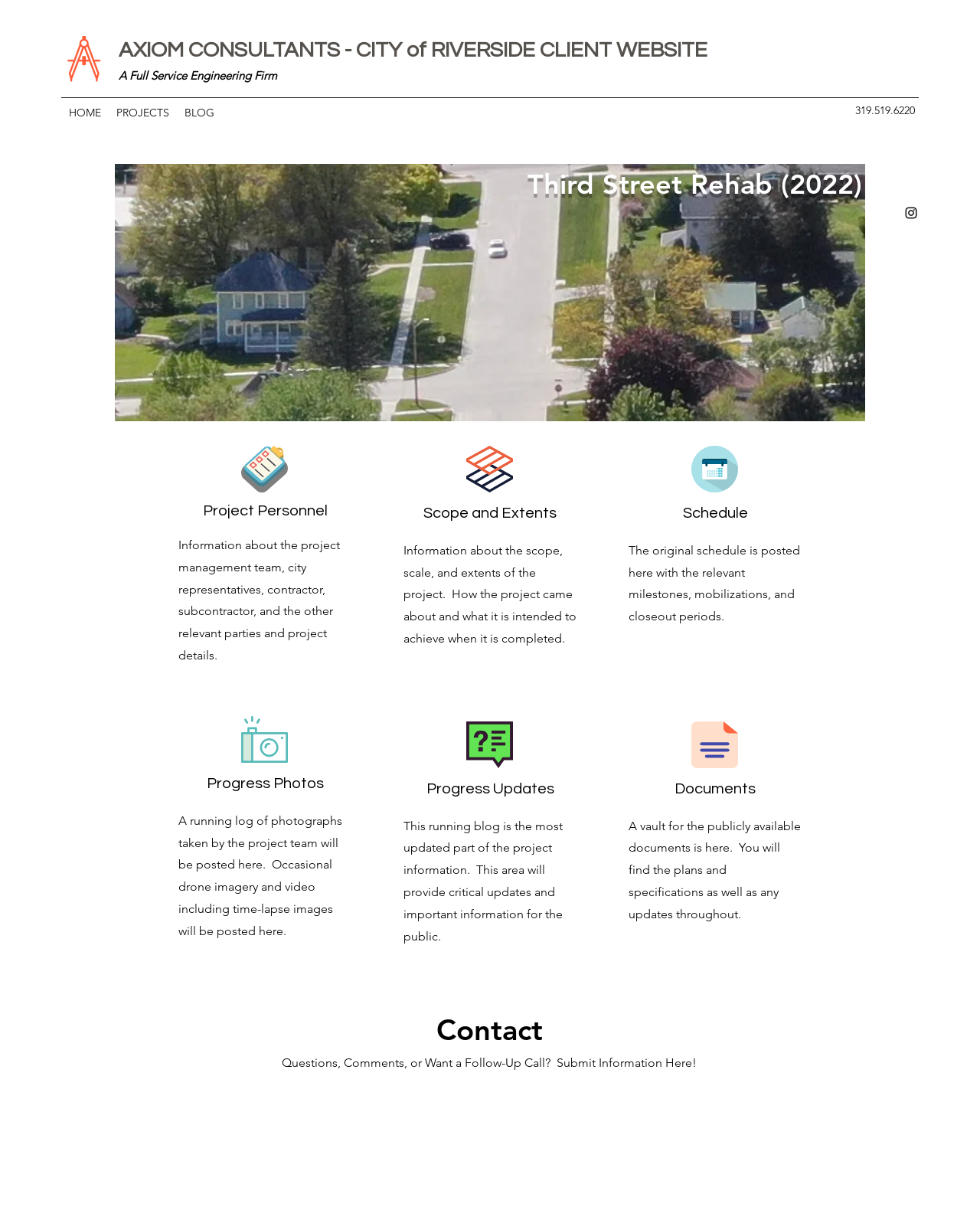Give a complete and precise description of the webpage's appearance.

The webpage is about the Third Street Rehab project in 2022, presented by AXC Work Site Portal. At the top left, there is a logo image of Compass - Axiom Orange, accompanied by a text "AXIOM CONSULTANTS - CITY of RIVERSIDE CLIENT WEBSITE" and a subtitle "A Full Service Engineering Firm". 

Below the logo, there is a navigation menu with links to "HOME", "PROJECTS", and "BLOG". On the top right, there is a phone number "319.519.6220" and a large image of a construction site.

The main content of the webpage is divided into several sections. The first section is headed by "Third Street Rehab (2022)" and features a large image of a construction site. Below this section, there are five sections with links and descriptive texts. These sections are "Project Personnel", "Progress Photos", "Scope and Extents", "Progress Updates", and "Schedule". Each section has a brief description of what the section is about.

On the right side of the webpage, there is a social media link to Instagram. At the bottom of the webpage, there is a "Contact" section with a heading and a text "Questions, Comments, or Want a Follow-Up Call? Submit Information Here!".